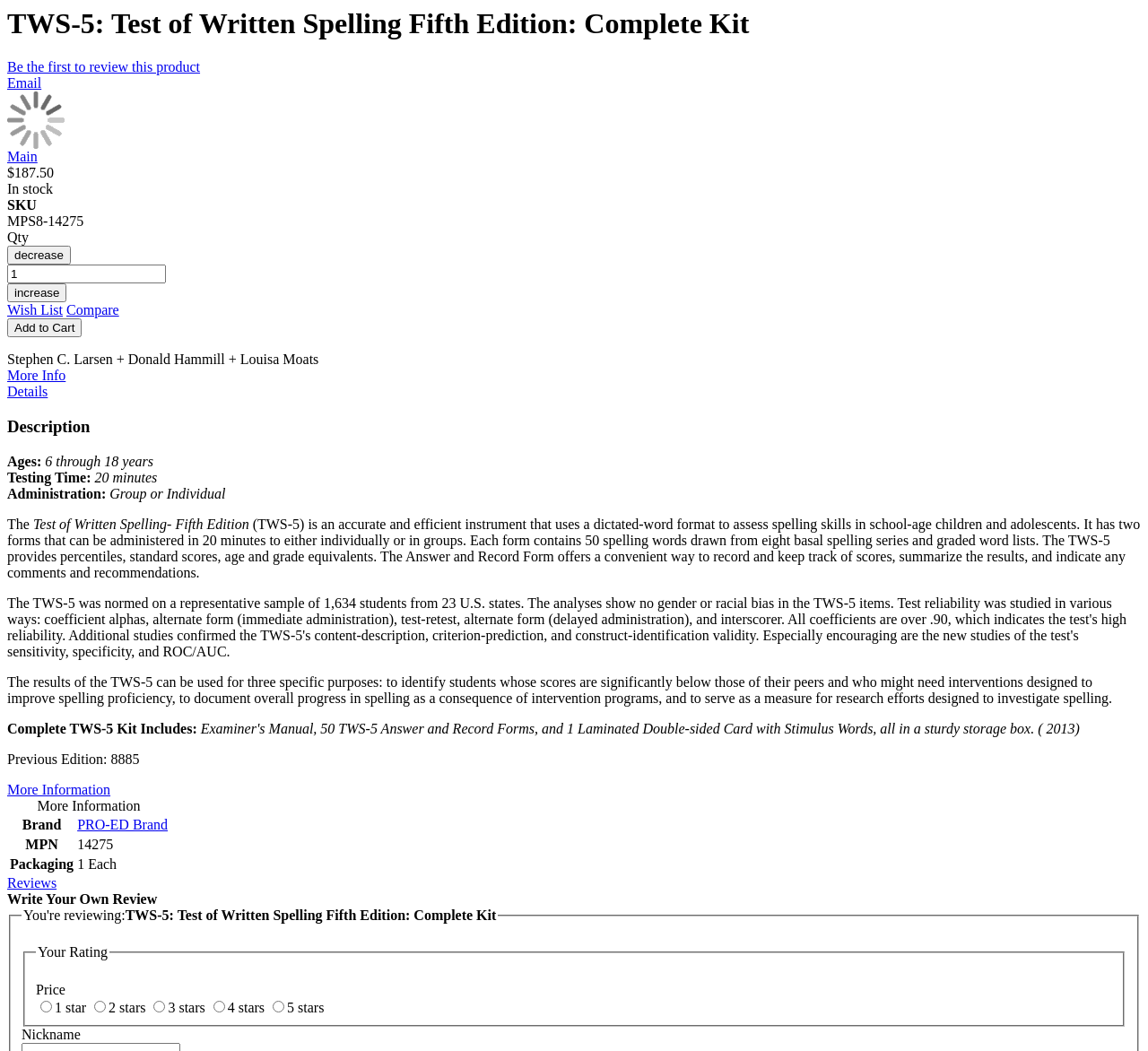Can you provide the bounding box coordinates for the element that should be clicked to implement the instruction: "Click the 'Wish List' link"?

[0.006, 0.288, 0.055, 0.302]